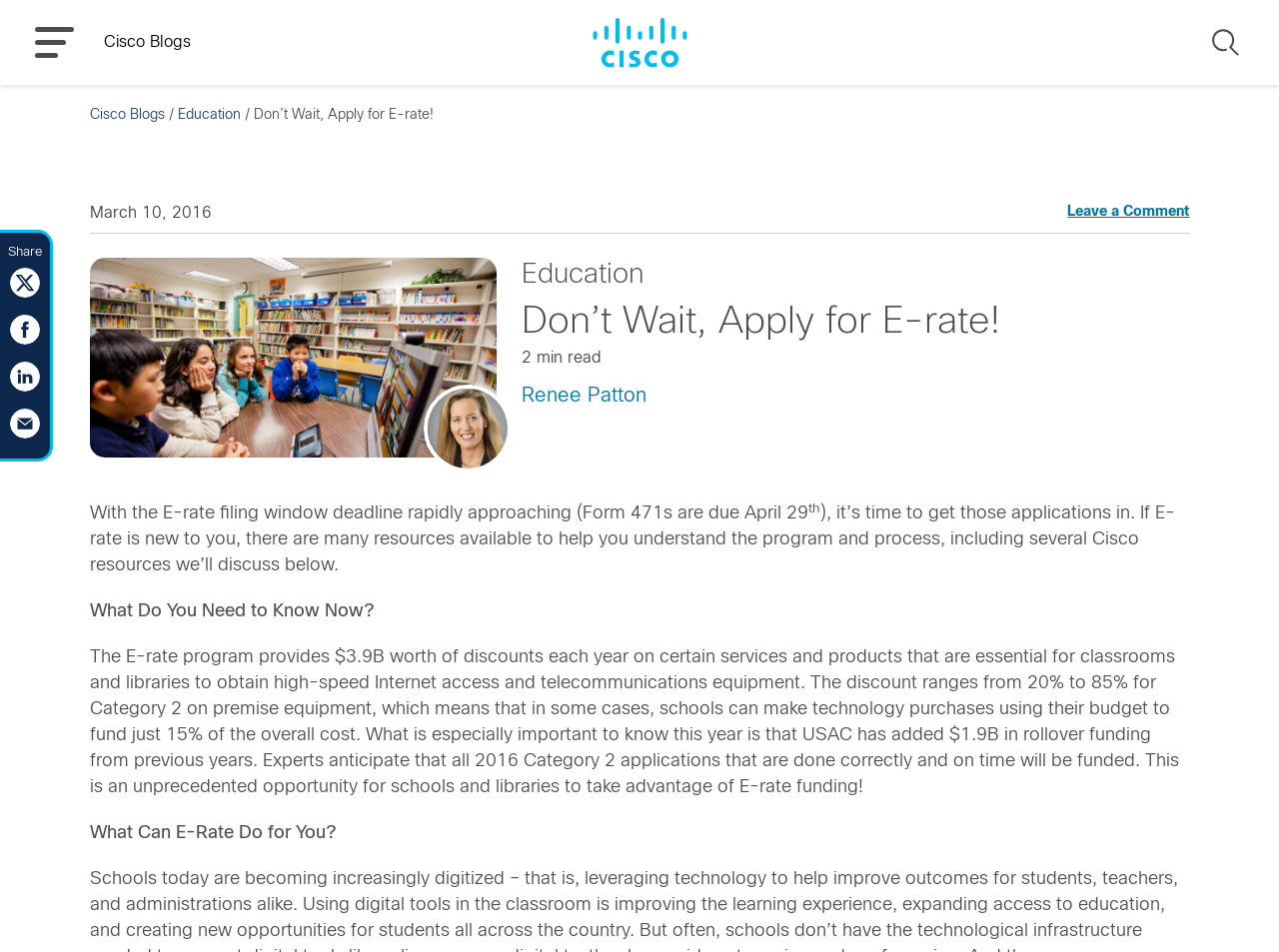Highlight the bounding box coordinates of the element that should be clicked to carry out the following instruction: "Click the Cisco Blogs link". The coordinates must be given as four float numbers ranging from 0 to 1, i.e., [left, top, right, bottom].

[0.44, 0.019, 0.56, 0.071]